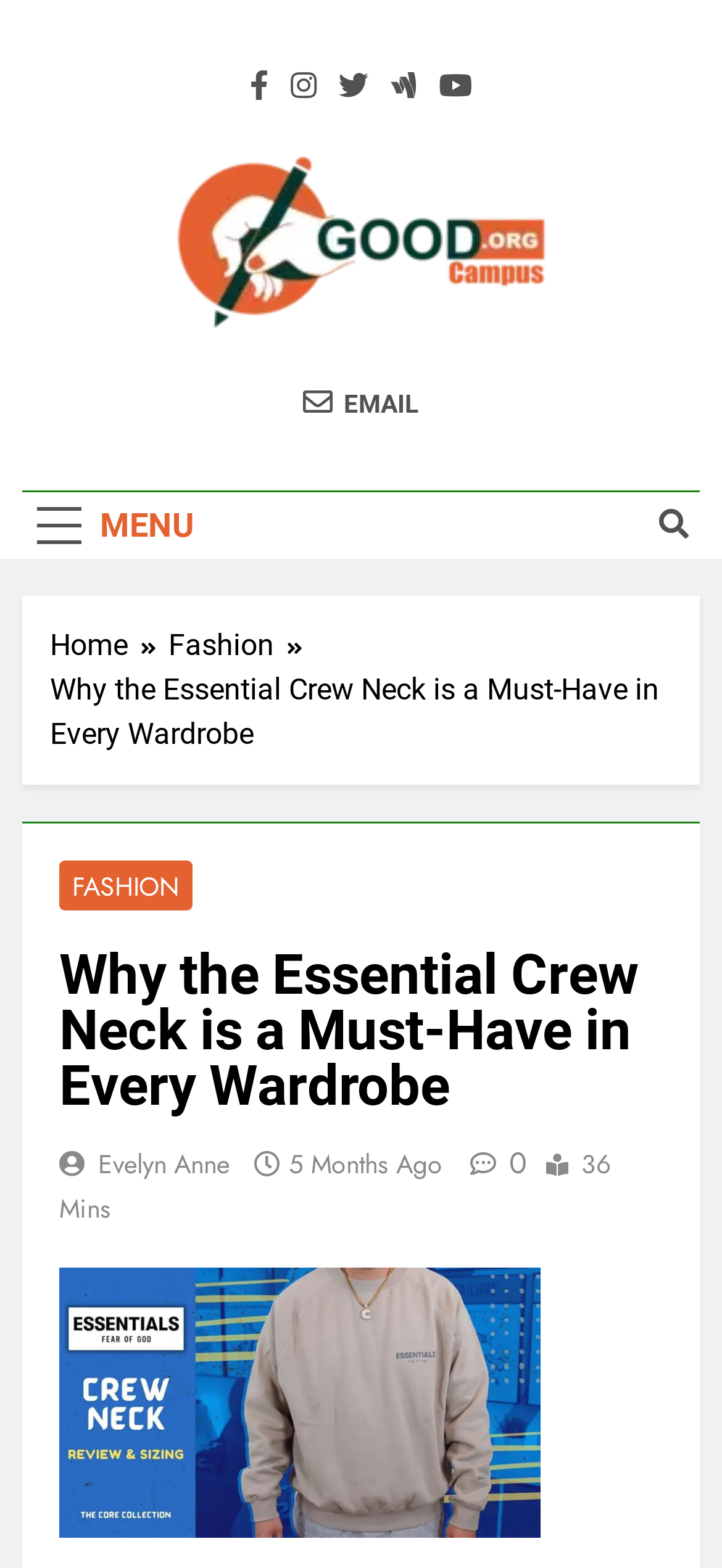Summarize the webpage comprehensively, mentioning all visible components.

The webpage appears to be an article about the Essential Crew Neck, a versatile and stylish wardrobe staple. At the top, there are five social media links, represented by icons, aligned horizontally. Below these icons, there is a prominent link with no text, taking up a significant portion of the top section. 

To the left of the top section, there is a "MENU" button. On the opposite side, there is a search icon and an "EMAIL" link. 

The main content of the webpage is divided into sections. The first section is a navigation bar, also known as "Breadcrumbs," which displays the path "Home > Fashion > Why the Essential Crew Neck is a Must-Have in Every Wardrobe." 

Below the navigation bar, there is a header section with a title "Why the Essential Crew Neck is a Must-Have in Every Wardrobe" in large font. Within this section, there are links to "FASHION" and the author's name, "Evelyn Anne." The date "5 Months Ago" is also displayed, along with a time indicator showing "36 Mins." 

To the right of the author's name, there is a share icon. Below the header section, there is a large image of a "Crew Neck" taking up most of the width.